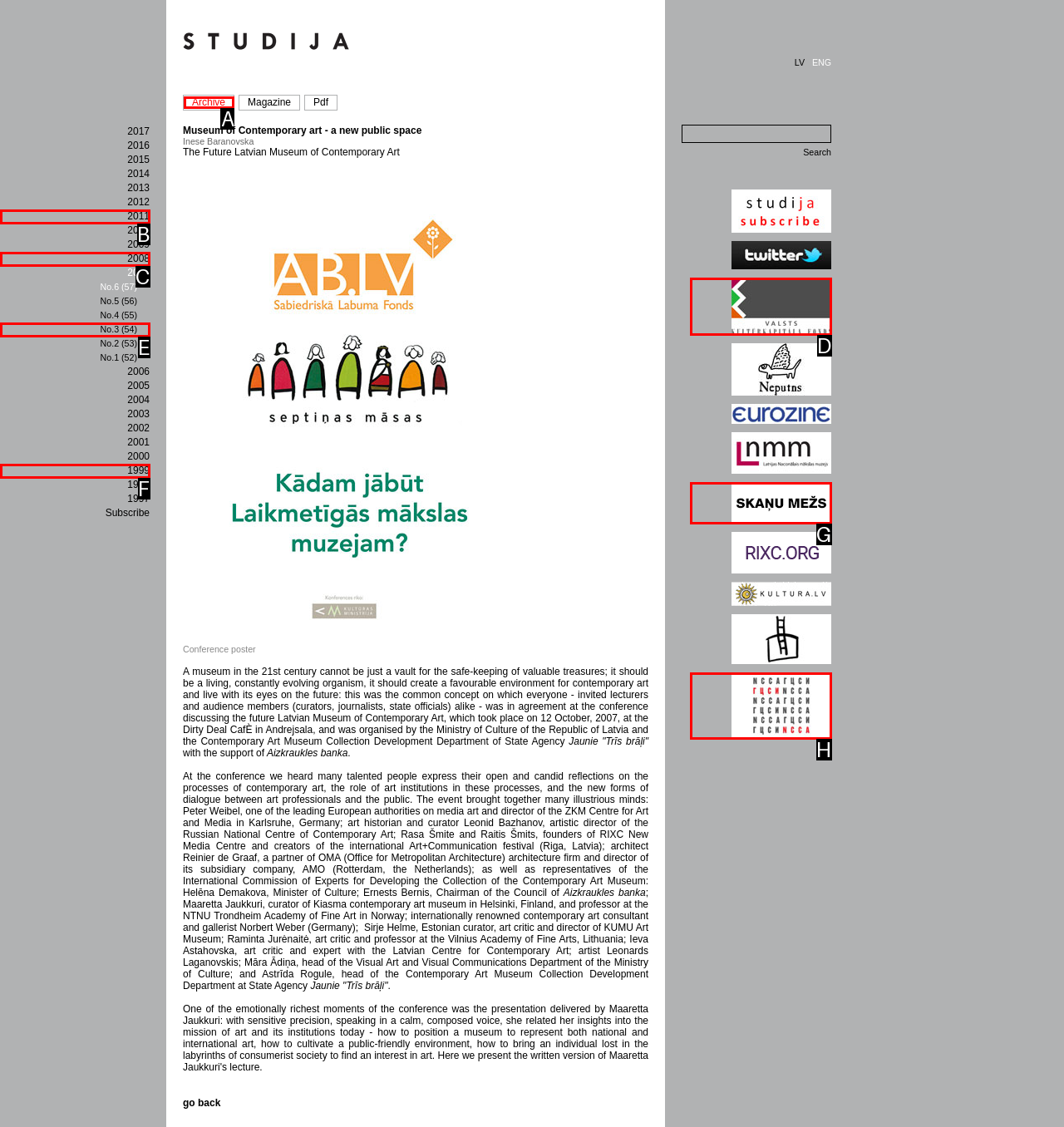Identify the HTML element to click to fulfill this task: Click on Archive
Answer with the letter from the given choices.

A